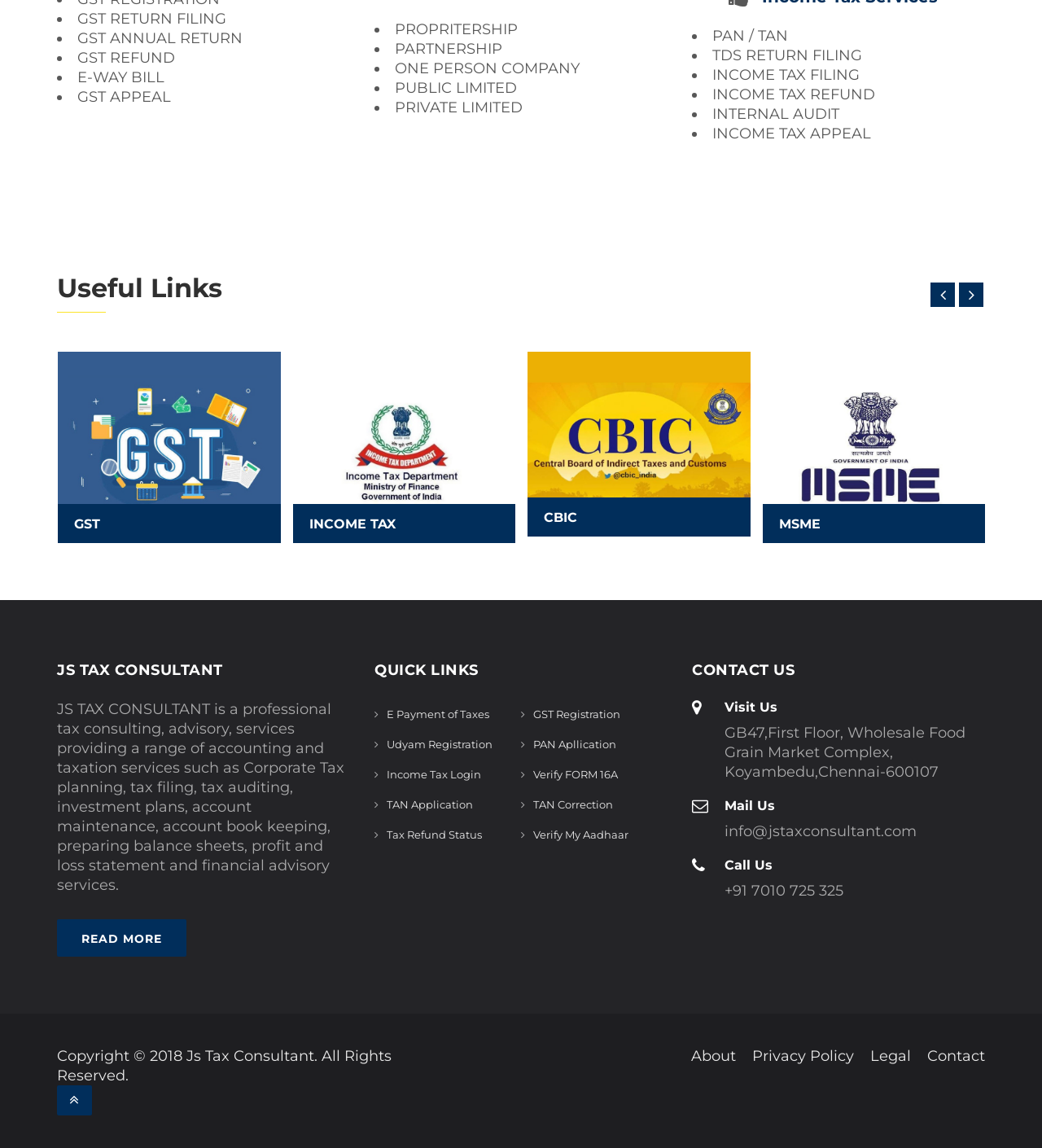Please specify the bounding box coordinates of the clickable region necessary for completing the following instruction: "Click on E Payment of Taxes". The coordinates must consist of four float numbers between 0 and 1, i.e., [left, top, right, bottom].

[0.371, 0.616, 0.47, 0.627]